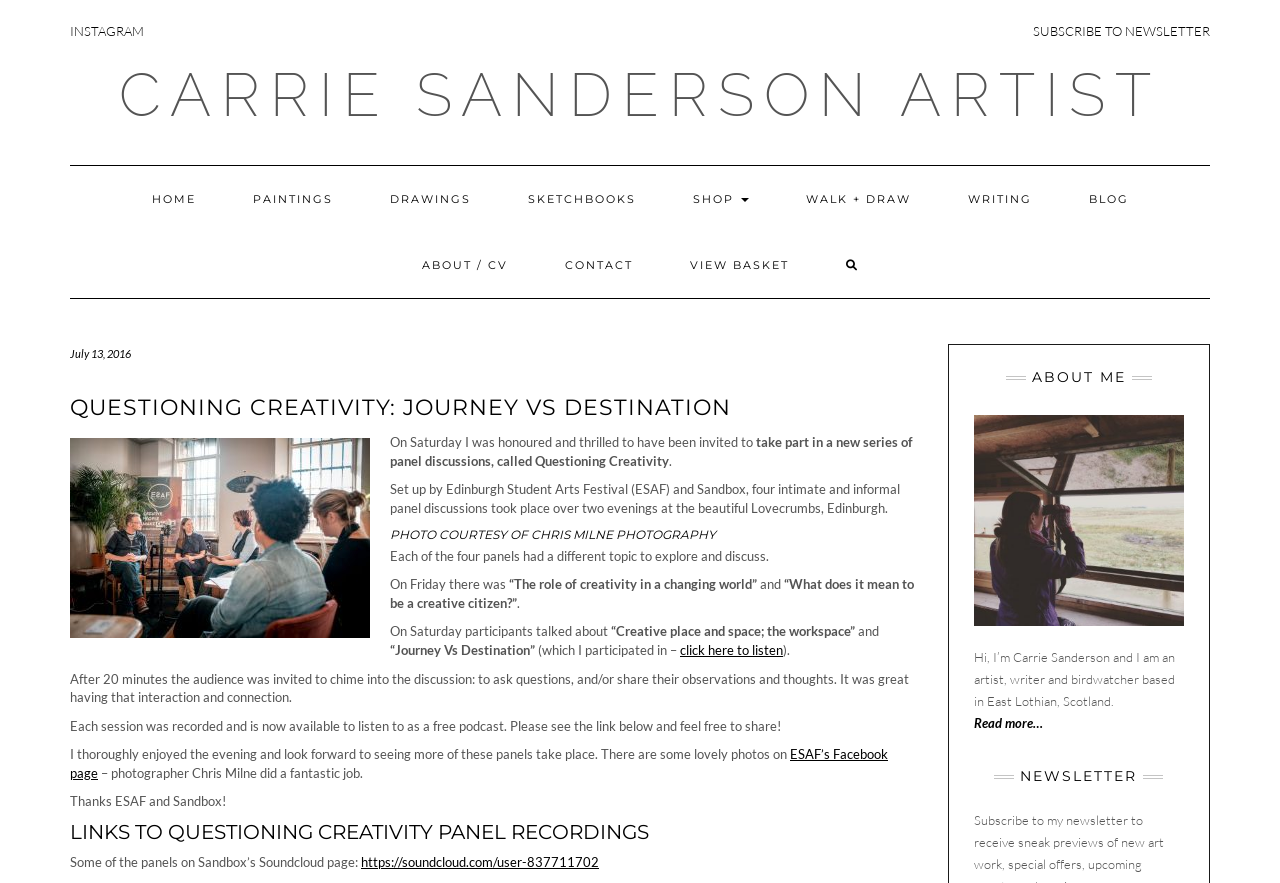Select the bounding box coordinates of the element I need to click to carry out the following instruction: "Subscribe to newsletter".

[0.807, 0.026, 0.945, 0.044]